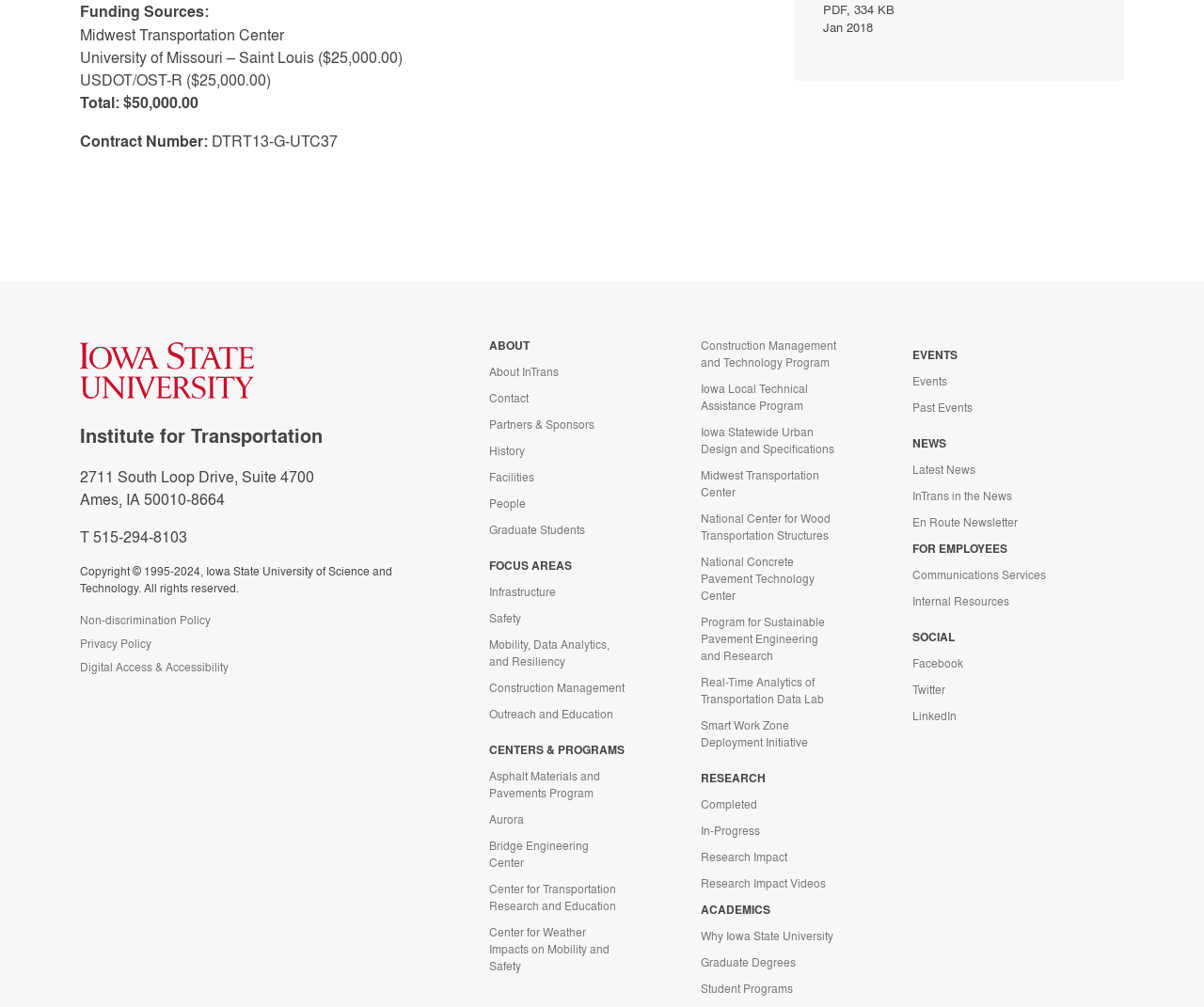Utilize the details in the image to give a detailed response to the question: What is the name of the university?

The name of the university can be found in the image at the top of the page, which is described as 'Iowa State University'.